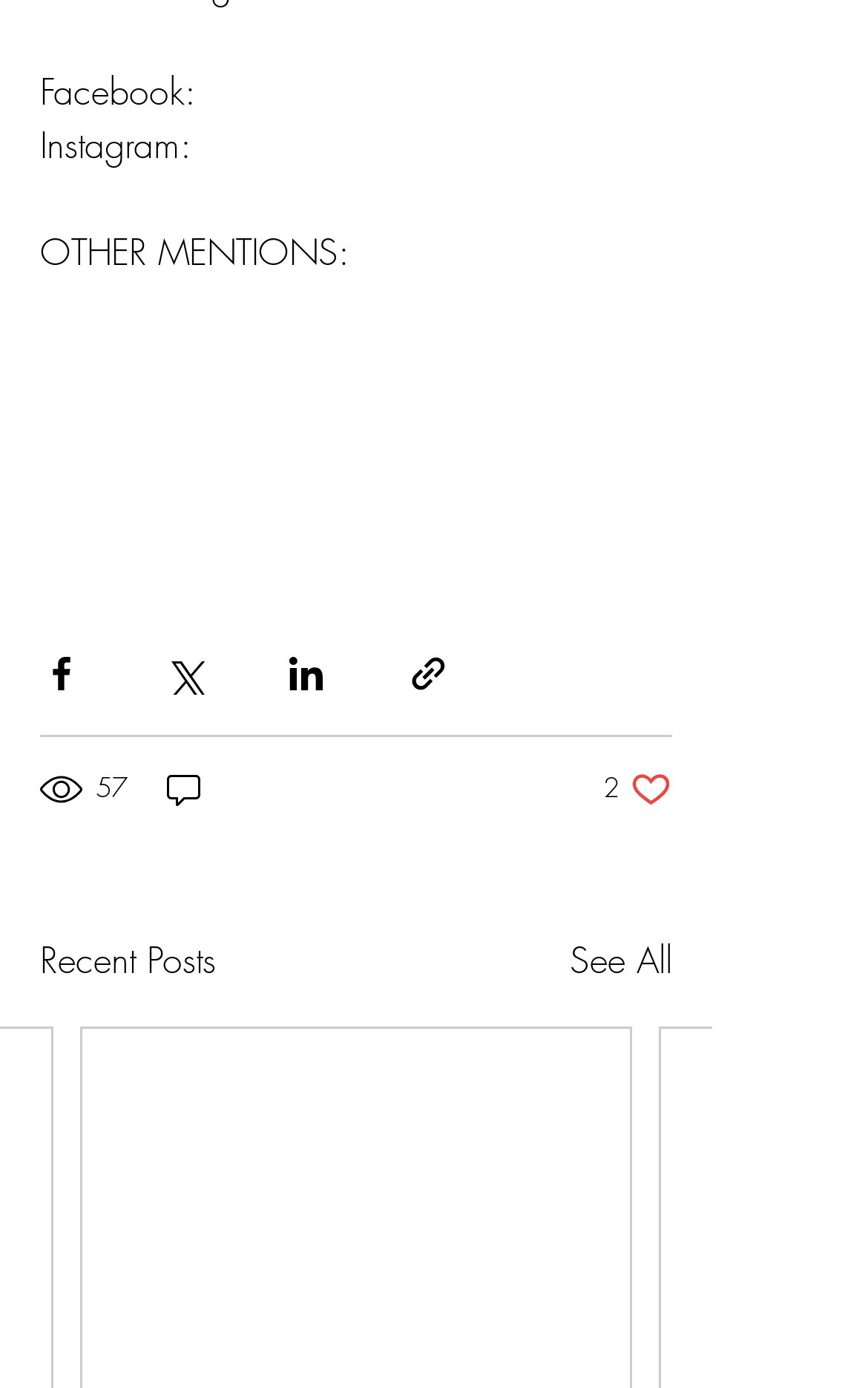What is the name of the Facebook page?
Using the image, answer in one word or phrase.

Moms of Bigs